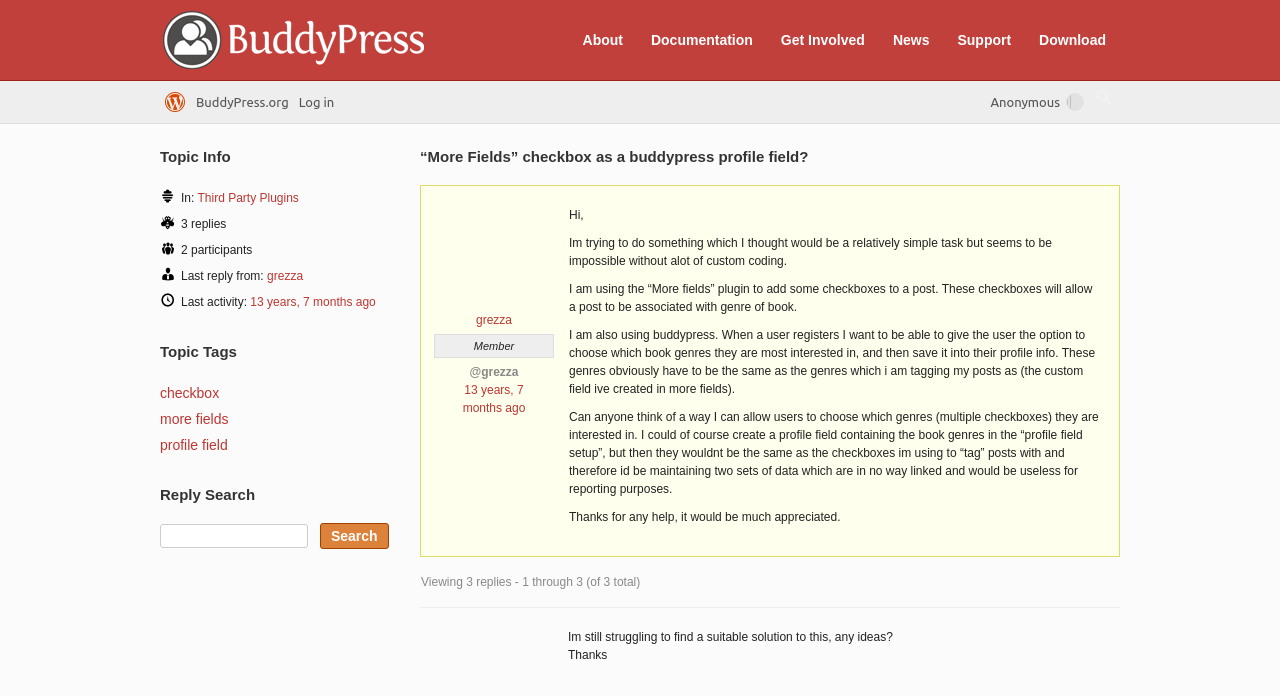Refer to the image and provide an in-depth answer to the question: 
What is the category of the topic?

The category of the topic is 'Third Party Plugins' which is indicated by the link element with the text 'Third Party Plugins'.